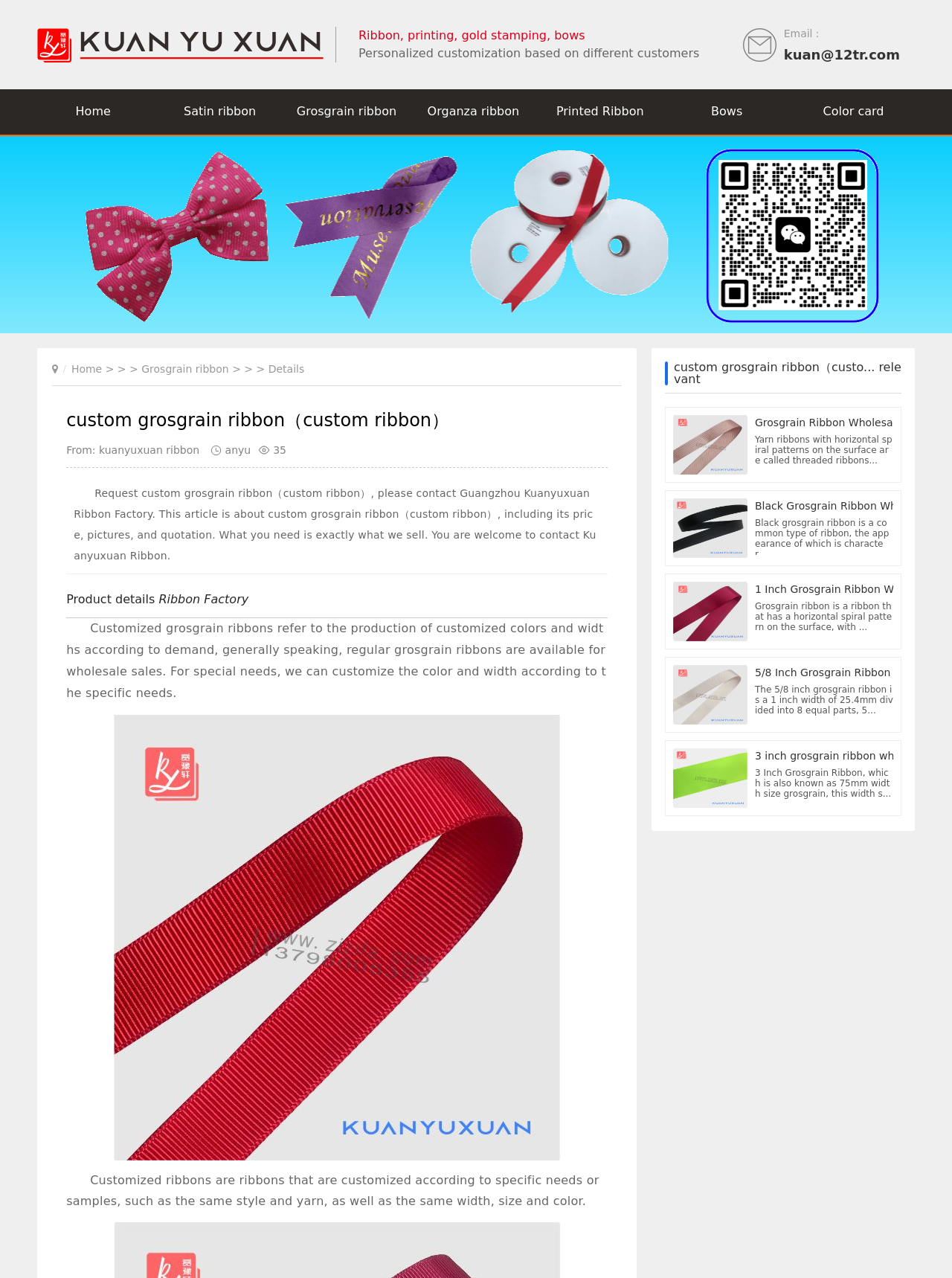Please find the bounding box coordinates of the clickable region needed to complete the following instruction: "Contact the ribbon manufacturer via email". The bounding box coordinates must consist of four float numbers between 0 and 1, i.e., [left, top, right, bottom].

[0.823, 0.037, 0.945, 0.049]